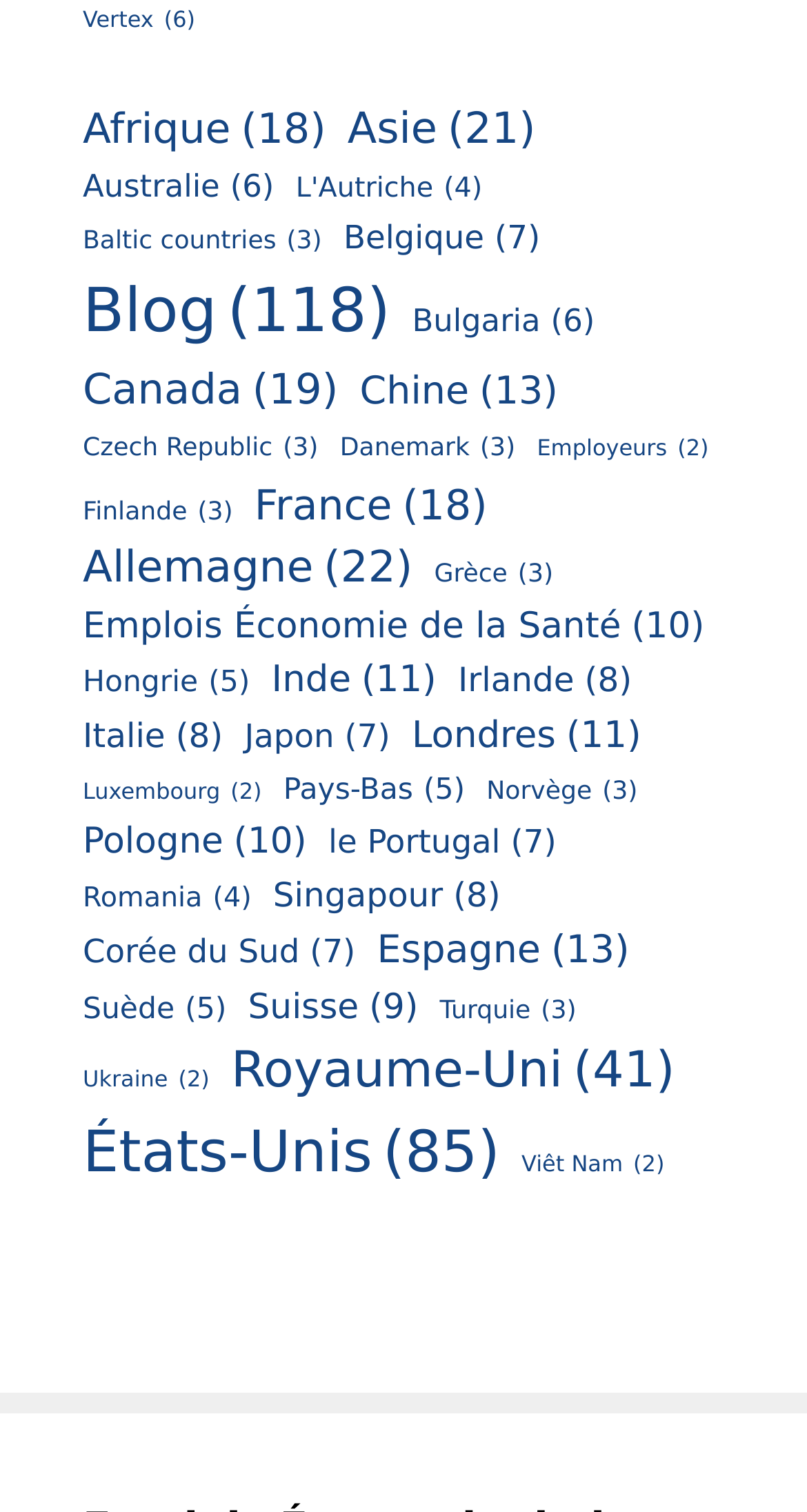What is the country with the most elements?
Please provide a single word or phrase in response based on the screenshot.

Blog